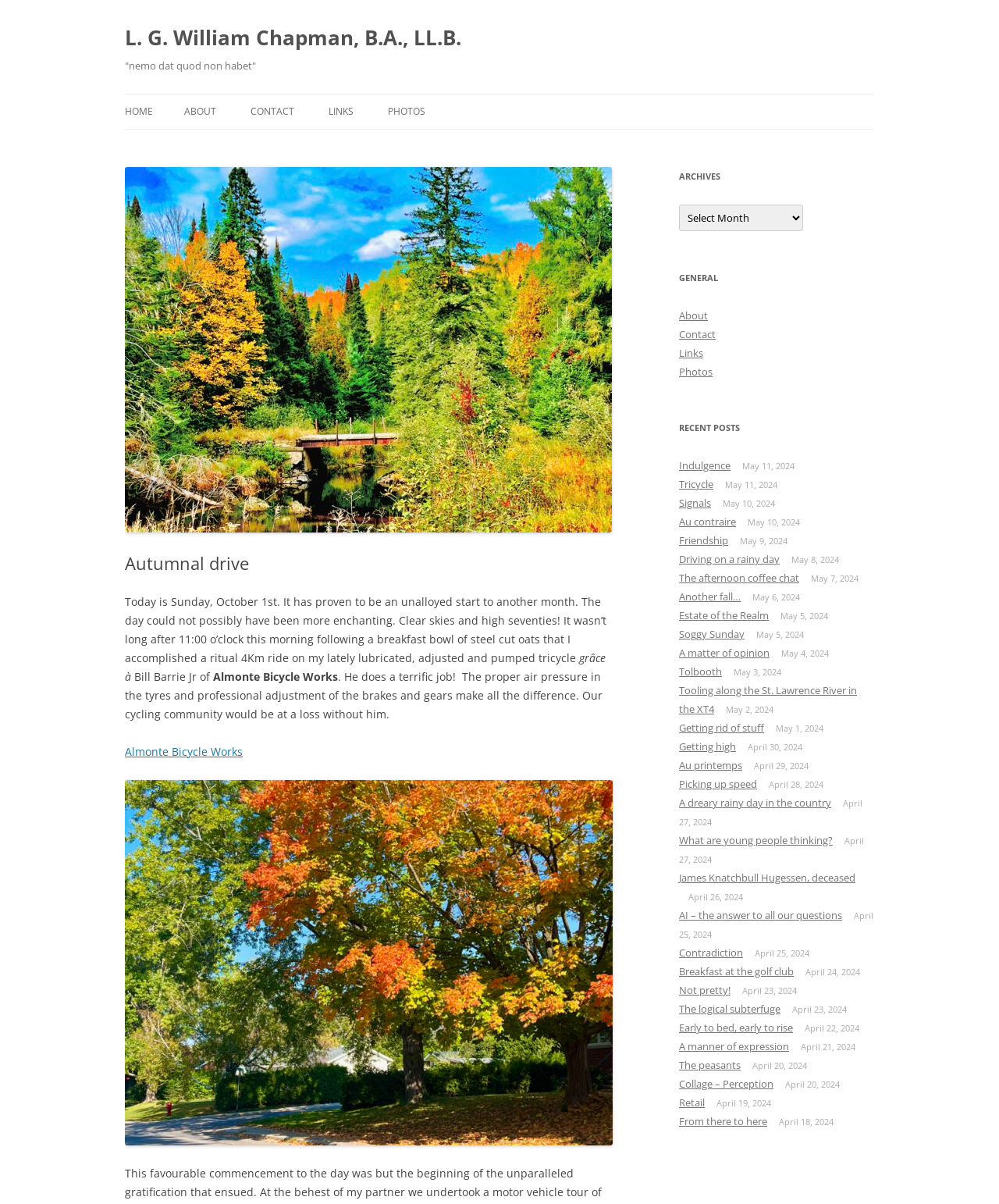Your task is to find and give the main heading text of the webpage.

L. G. William Chapman, B.A., LL.B.